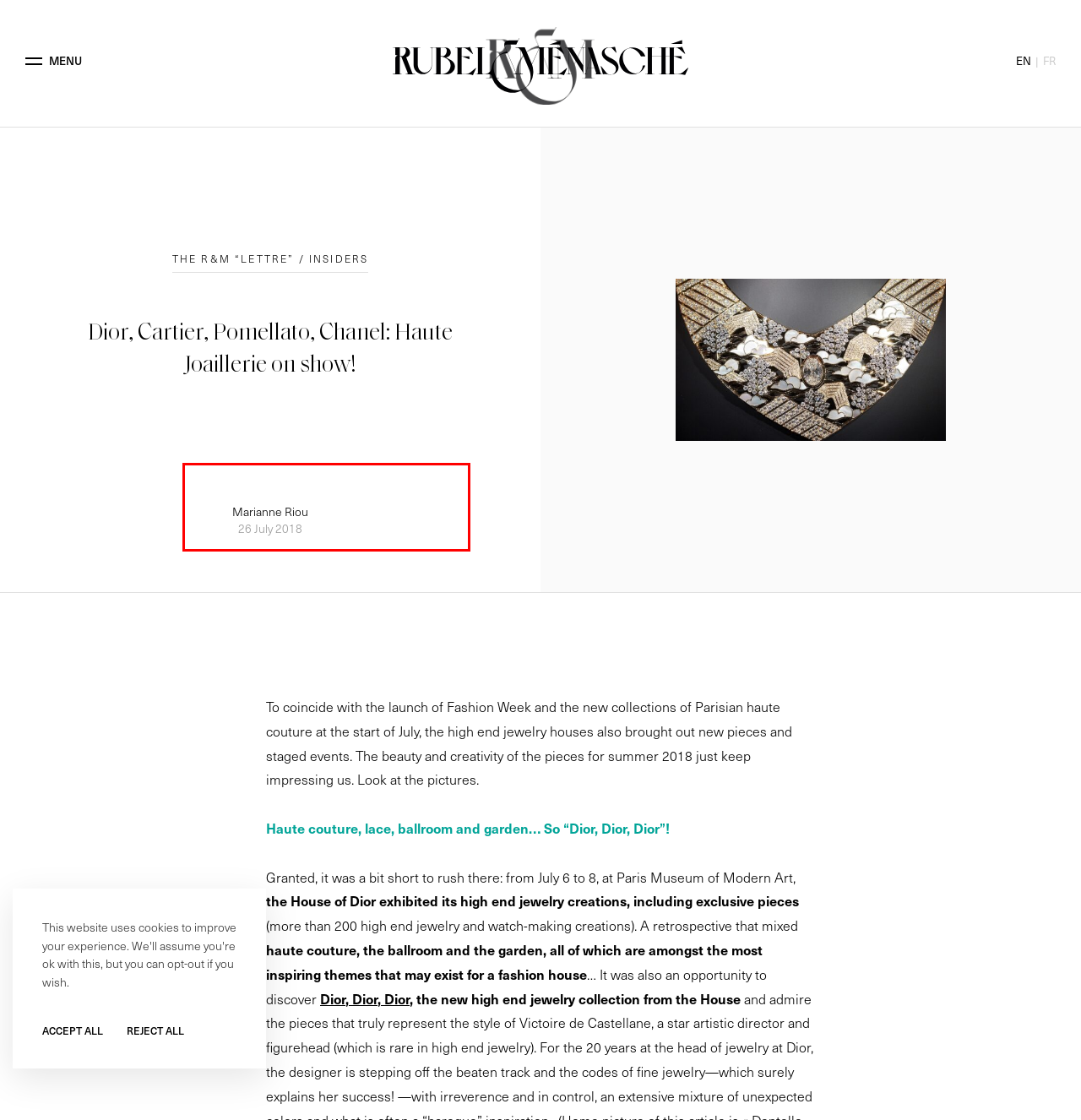You are given a screenshot of a webpage with a red rectangle bounding box around a UI element. Select the webpage description that best matches the new webpage after clicking the element in the bounding box. Here are the candidates:
A. Our workshop - Rubel & Ménasché
B. Our history - Rubel & Ménasché
C. The R&M “Lettre” - Rubel & Ménasché
D. Our commitments - Rubel & Ménasché
E. Our expertise - Rubel & Ménasché
F. Contact us - Rubel & Ménasché
G. Rubel & Ménasché
H. Our innovations - Rubel & Ménasché

E